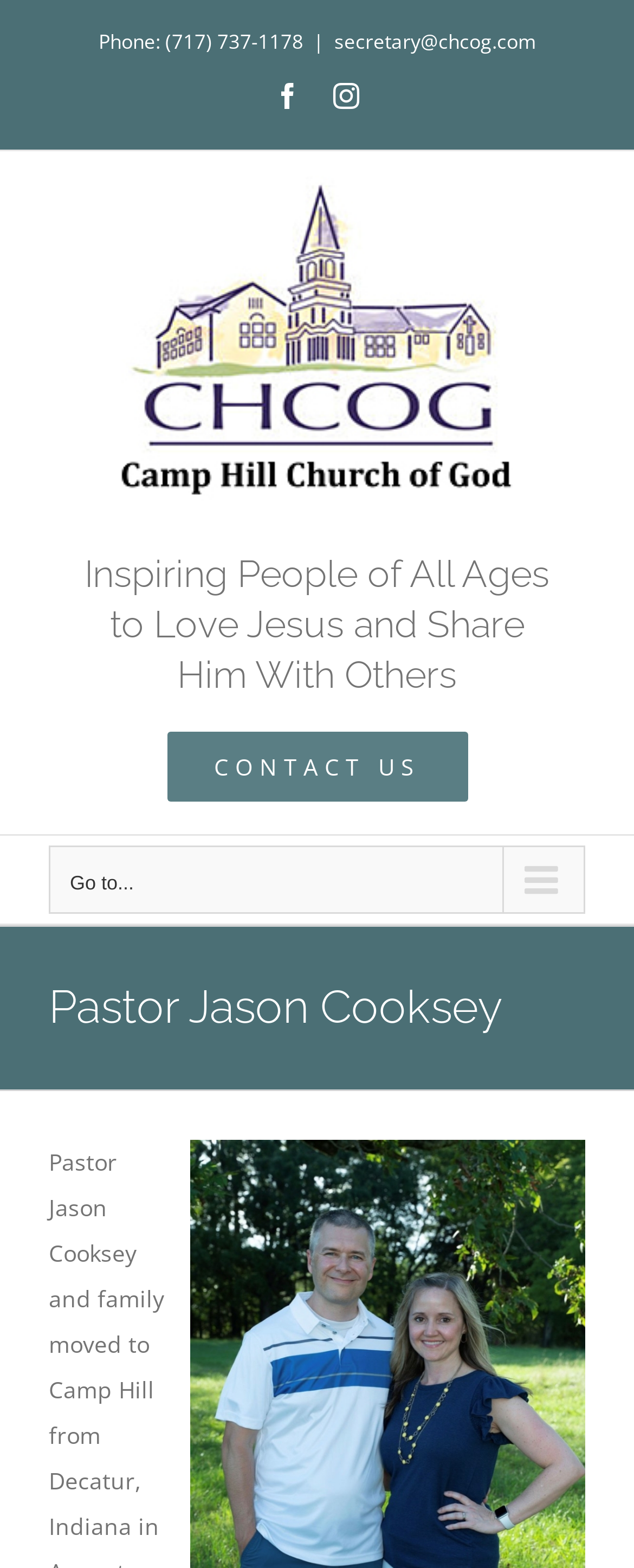Determine the bounding box of the UI element mentioned here: "Go to...". The coordinates must be in the format [left, top, right, bottom] with values ranging from 0 to 1.

[0.077, 0.539, 0.923, 0.583]